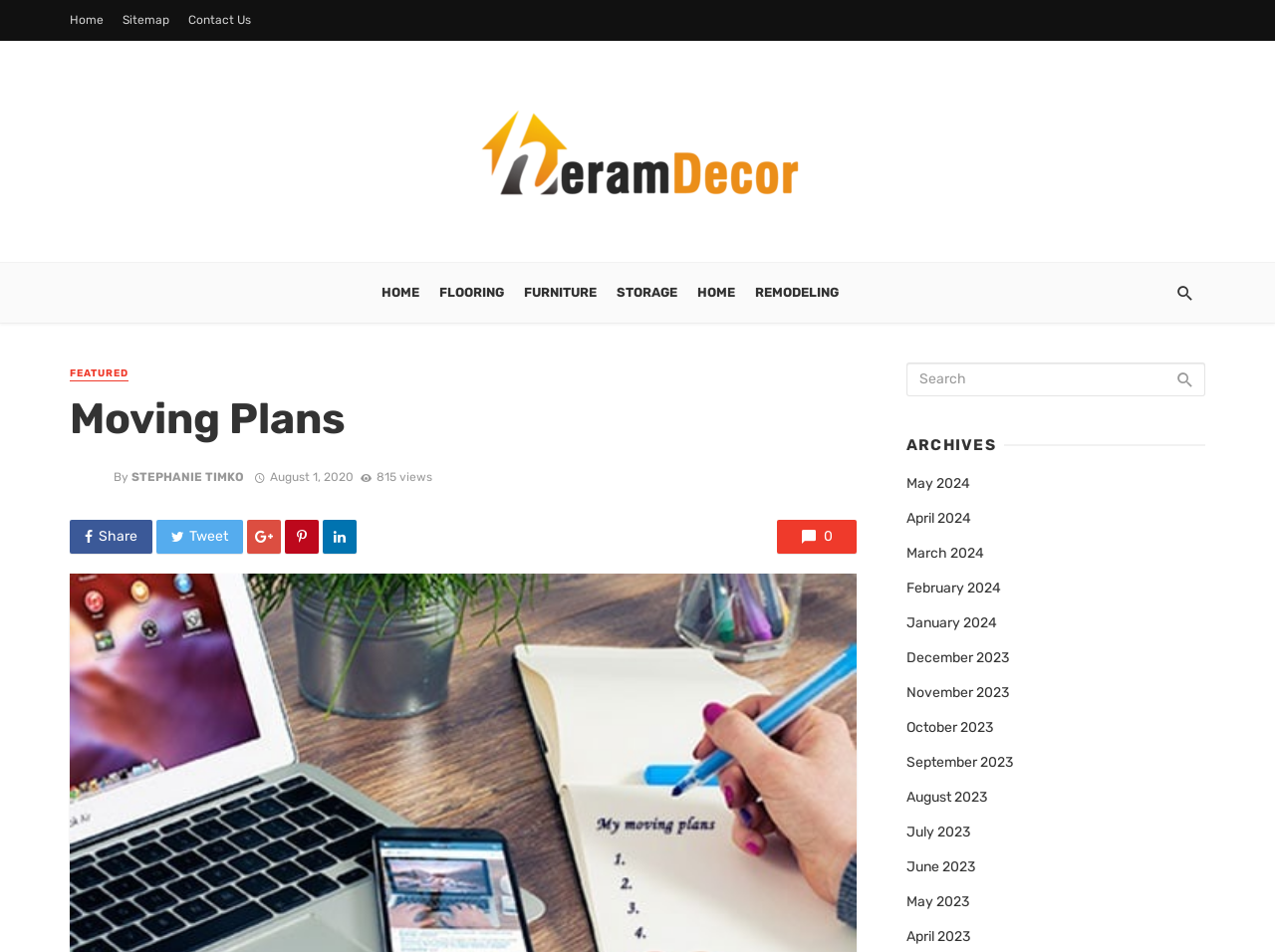Provide a brief response to the question below using one word or phrase:
What are the categories listed at the top of the webpage?

HOME, FLOORING, FURNITURE, STORAGE, REMODELING